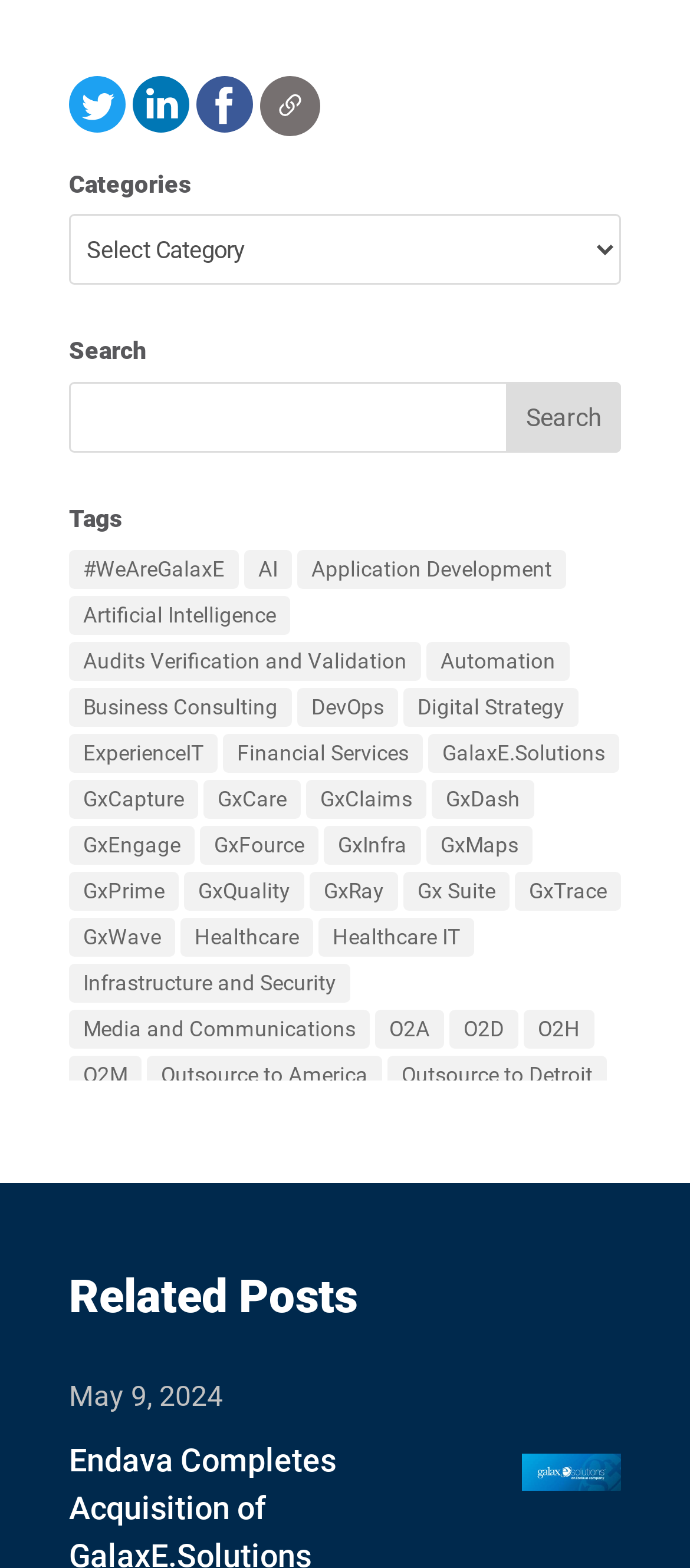Identify the bounding box for the UI element described as: "A Life of Galileo". Ensure the coordinates are four float numbers between 0 and 1, formatted as [left, top, right, bottom].

None